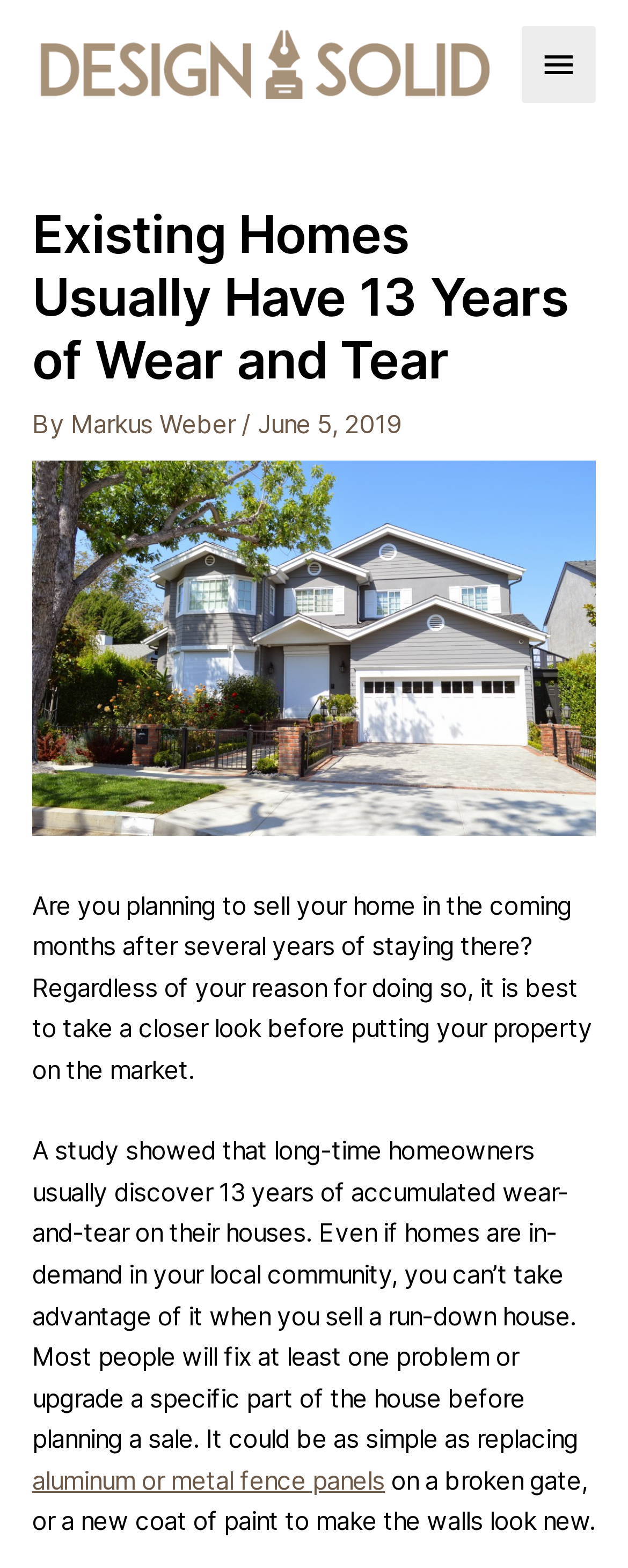What is the date of the article?
Please answer the question with a single word or phrase, referencing the image.

June 5, 2019